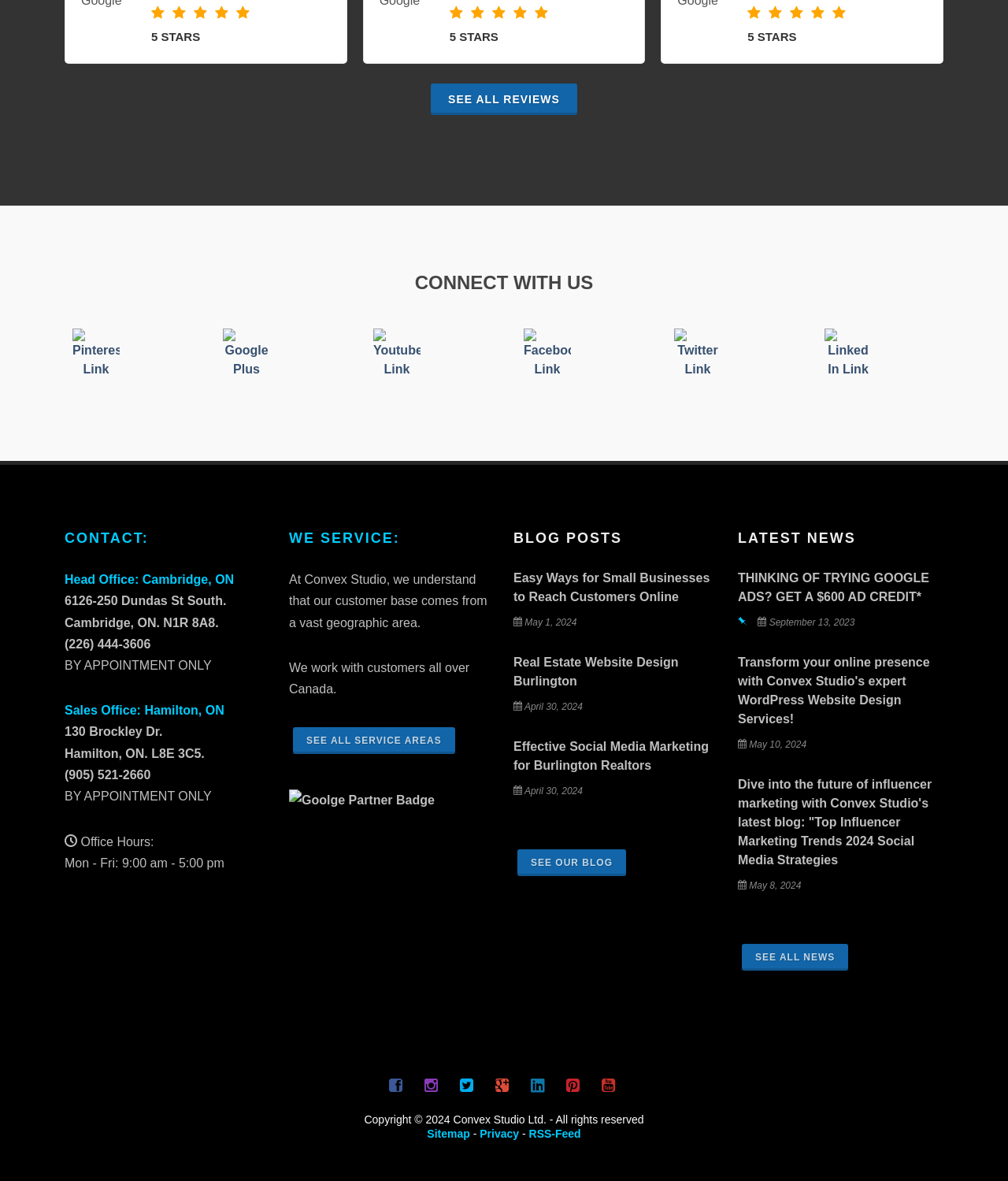What is the phone number of the Sales Office?
Please give a detailed answer to the question using the information shown in the image.

I found the phone number of the Sales Office by looking at the 'CONTACT:' section, which lists the phone number as '(905) 521-2660'.